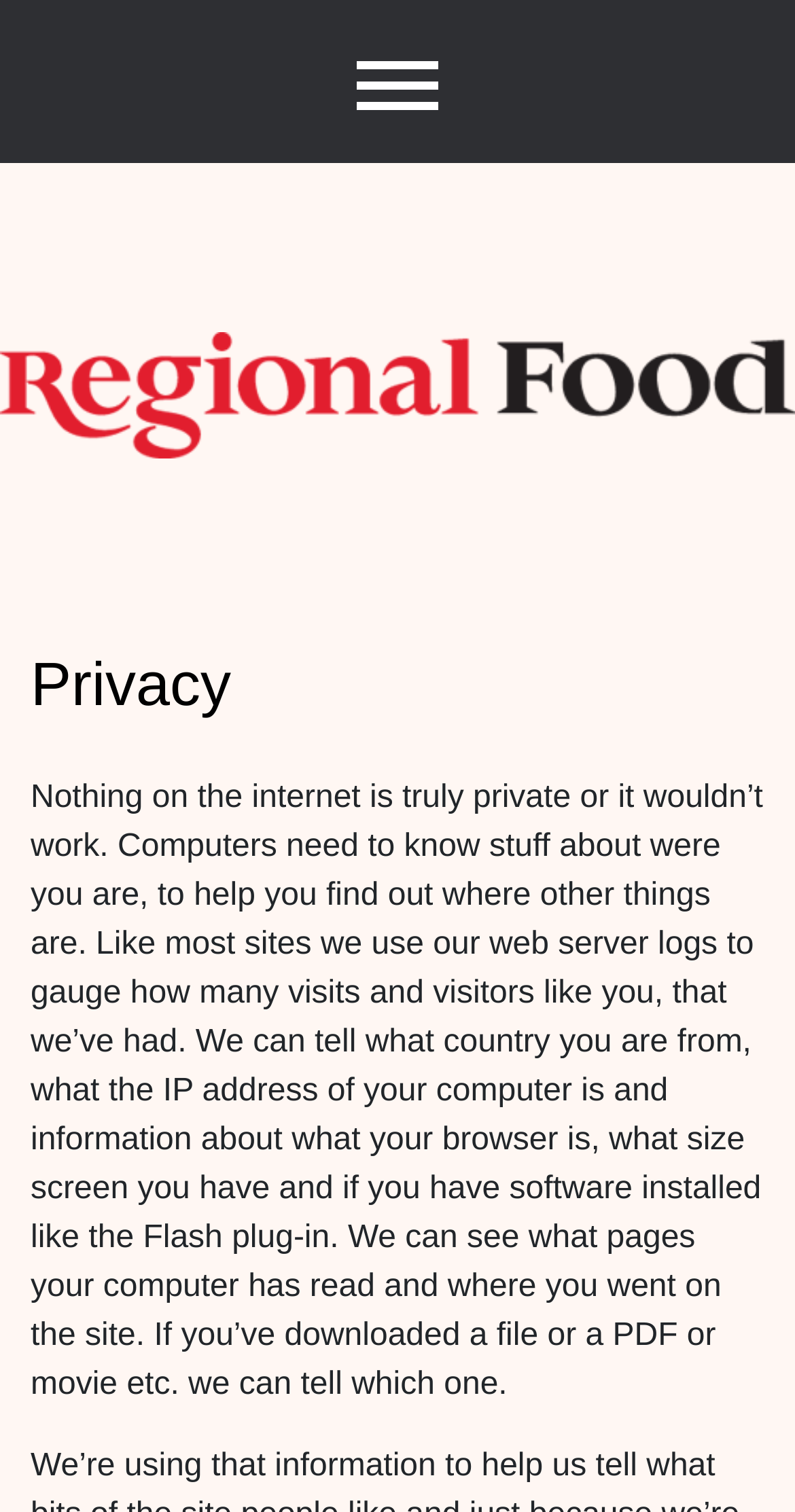Given the element description Regional Food Australia Archive, specify the bounding box coordinates of the corresponding UI element in the format (top-left x, top-left y, bottom-right x, bottom-right y). All values must be between 0 and 1.

[0.101, 0.385, 0.899, 0.597]